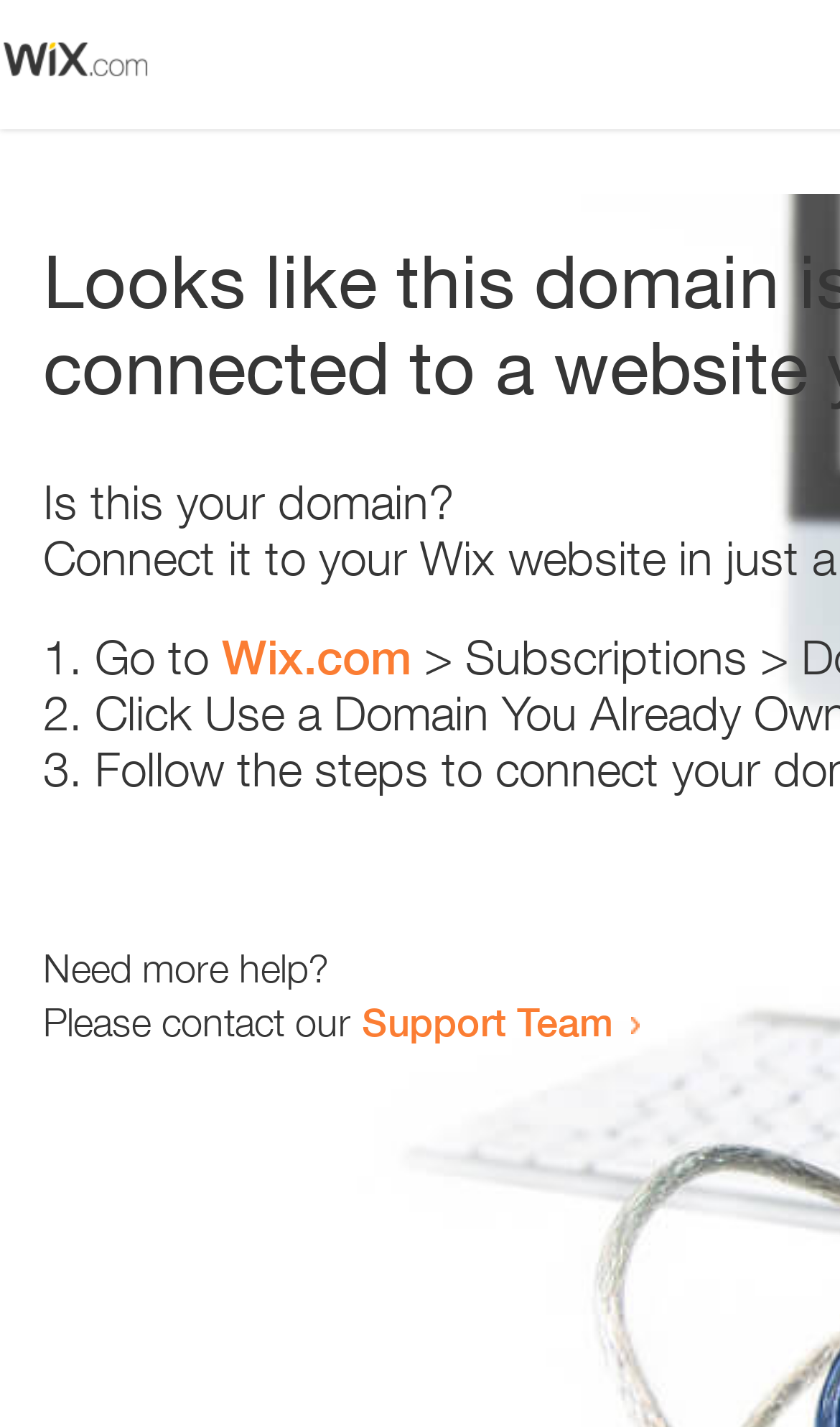What is the website suggested to visit?
Based on the content of the image, thoroughly explain and answer the question.

The question is asking about the website suggested to visit. The answer is 'Wix.com' because the text 'Go to' is followed by a link to 'Wix.com'.